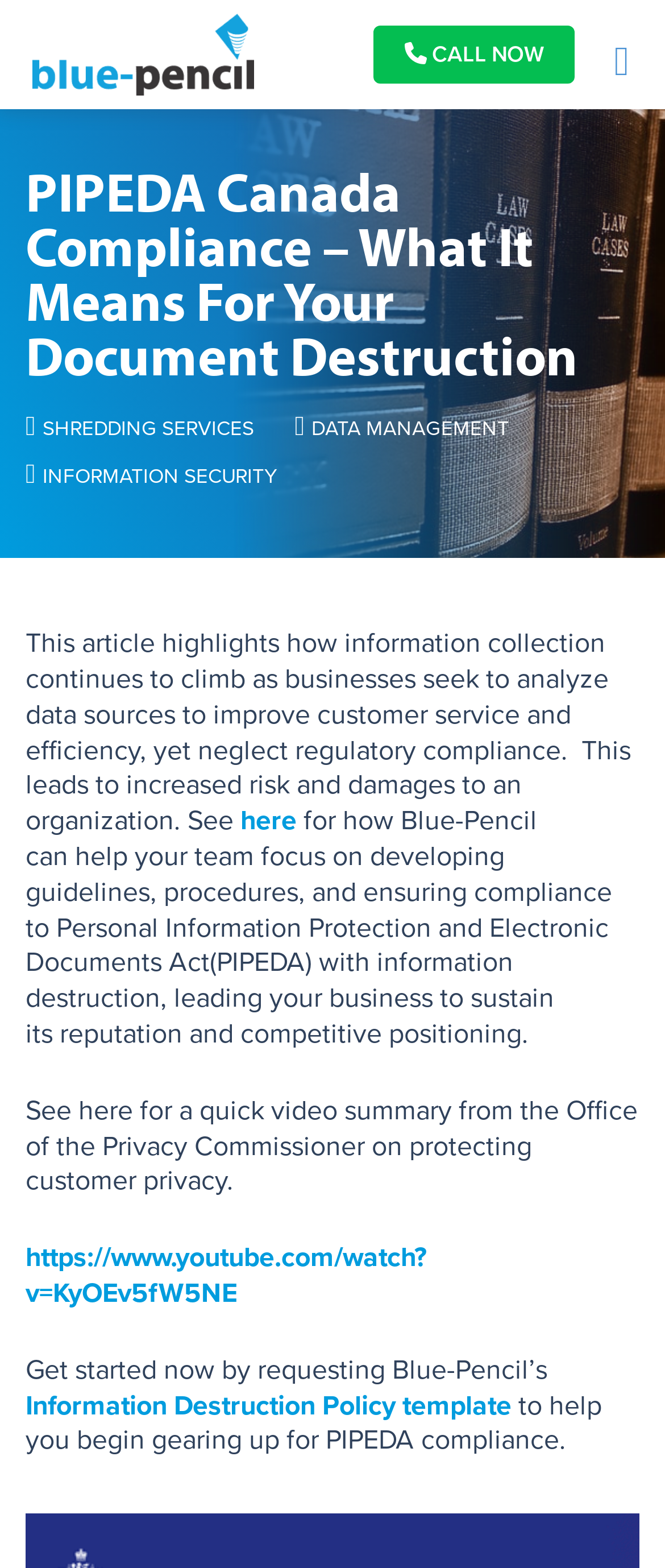Determine the bounding box coordinates of the target area to click to execute the following instruction: "Learn about shredding services."

[0.038, 0.264, 0.382, 0.282]